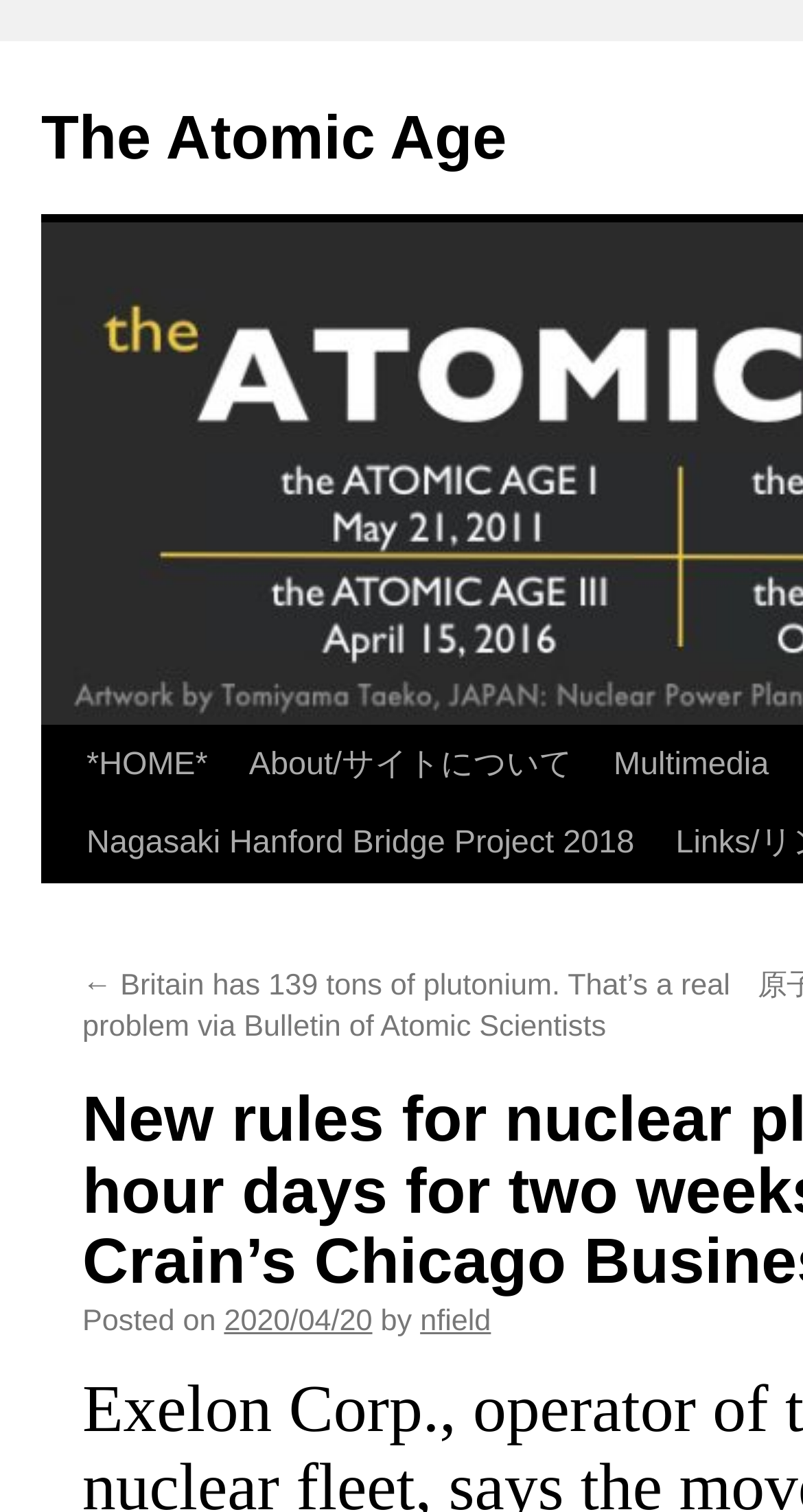Respond to the question below with a single word or phrase:
What is the title of the first article?

Britain has 139 tons of plutonium